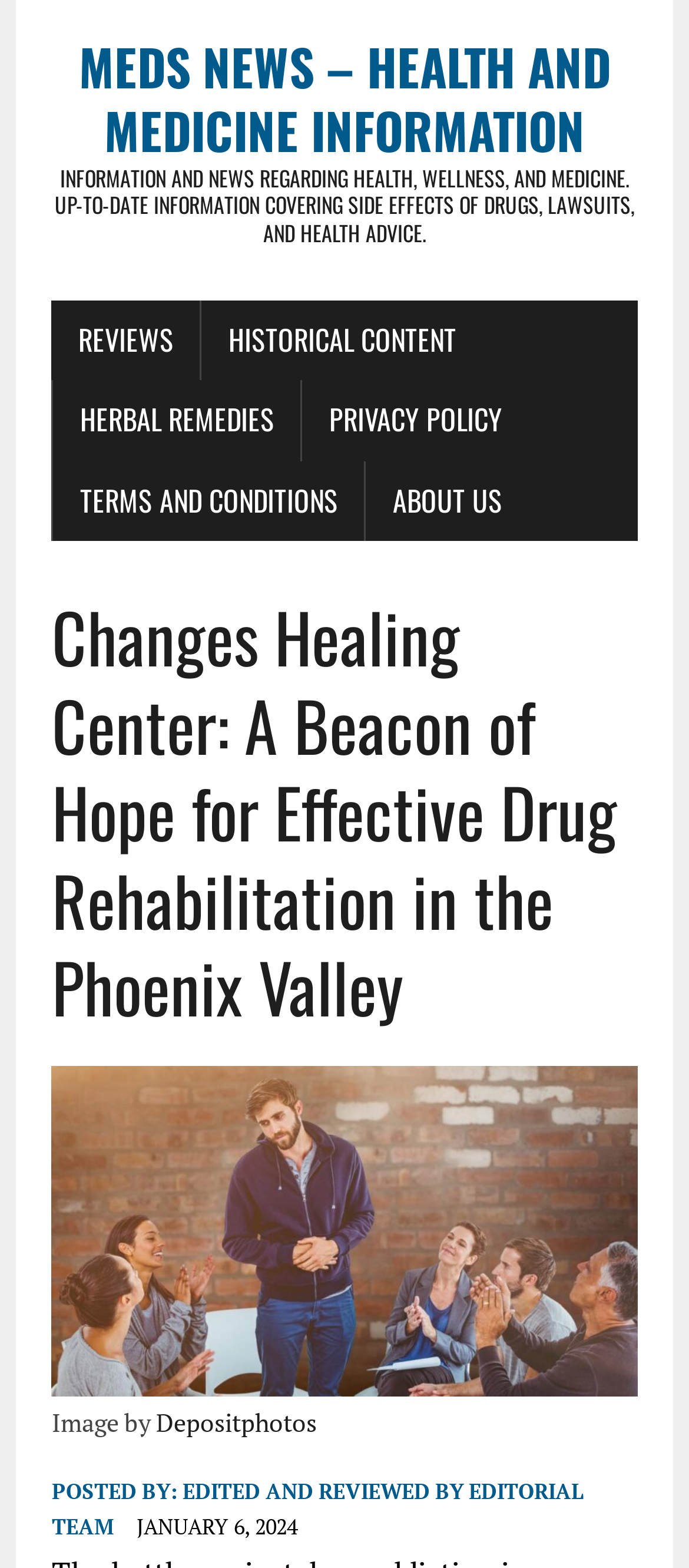Given the element description Depositphotos, identify the bounding box coordinates for the UI element on the webpage screenshot. The format should be (top-left x, top-left y, bottom-right x, bottom-right y), with values between 0 and 1.

[0.226, 0.896, 0.46, 0.917]